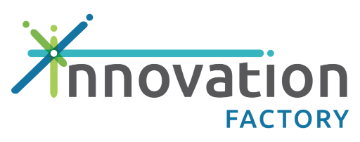Thoroughly describe everything you see in the image.

The image showcases the logo of "Innovation Factory," a vibrant organization dedicated to fostering creativity and entrepreneurial spirit. The logo features a modern design with an array of colorful dots in green and blue, along with the word "innovation" presented in a sleek, bold style. The word "FACTORY" appears in a more authoritative typeface, emphasizing the organization's focus on productivity and results. This logo represents the ethos of the Innovation Factory, where ideas are transformed into viable business solutions, encouraging individuals and businesses to leverage resources, training, and mentorship for growth and success in the realm of intellectual property and beyond.